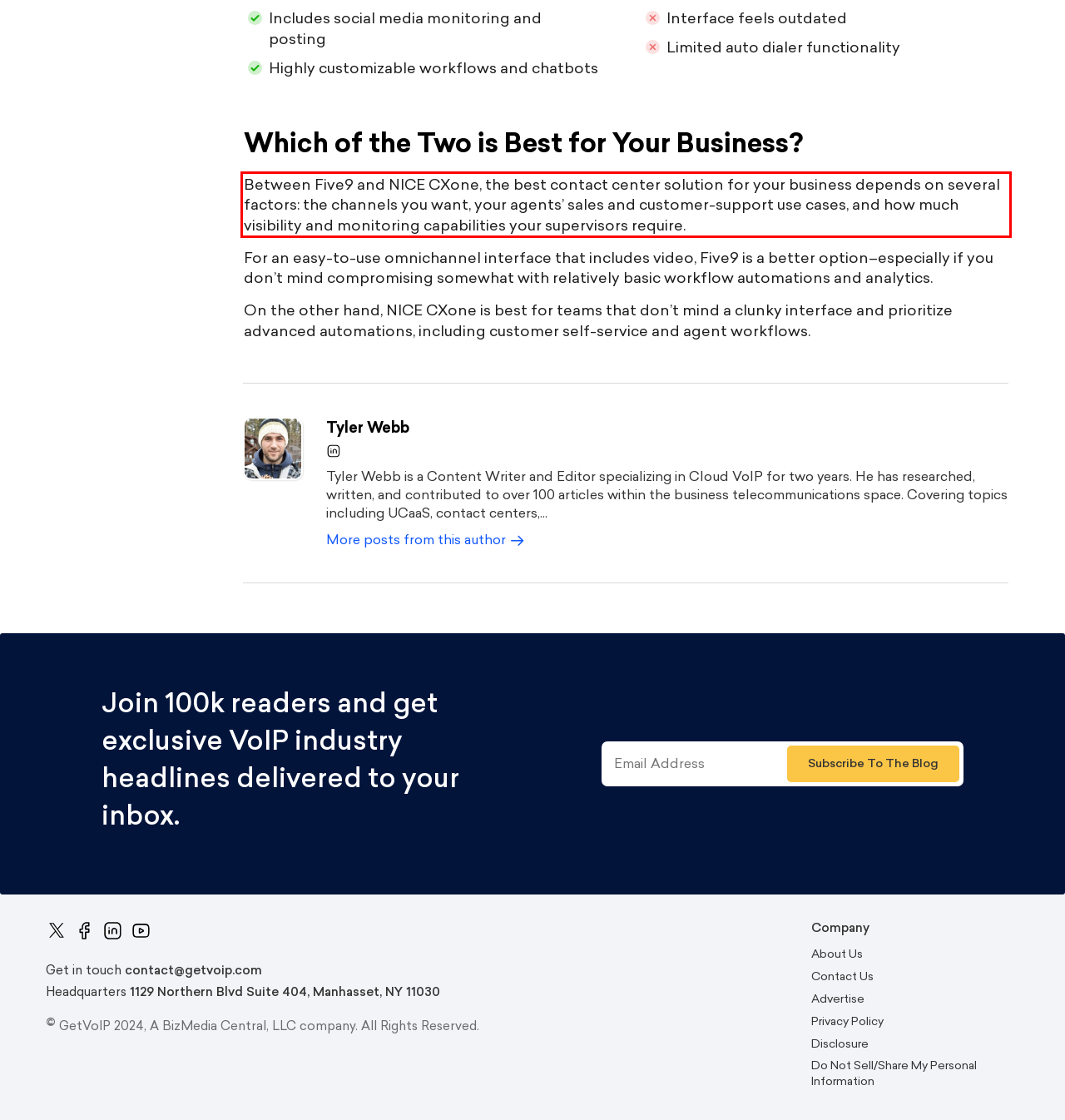Examine the screenshot of the webpage, locate the red bounding box, and generate the text contained within it.

Between Five9 and NICE CXone, the best contact center solution for your business depends on several factors: the channels you want, your agents’ sales and customer-support use cases, and how much visibility and monitoring capabilities your supervisors require.